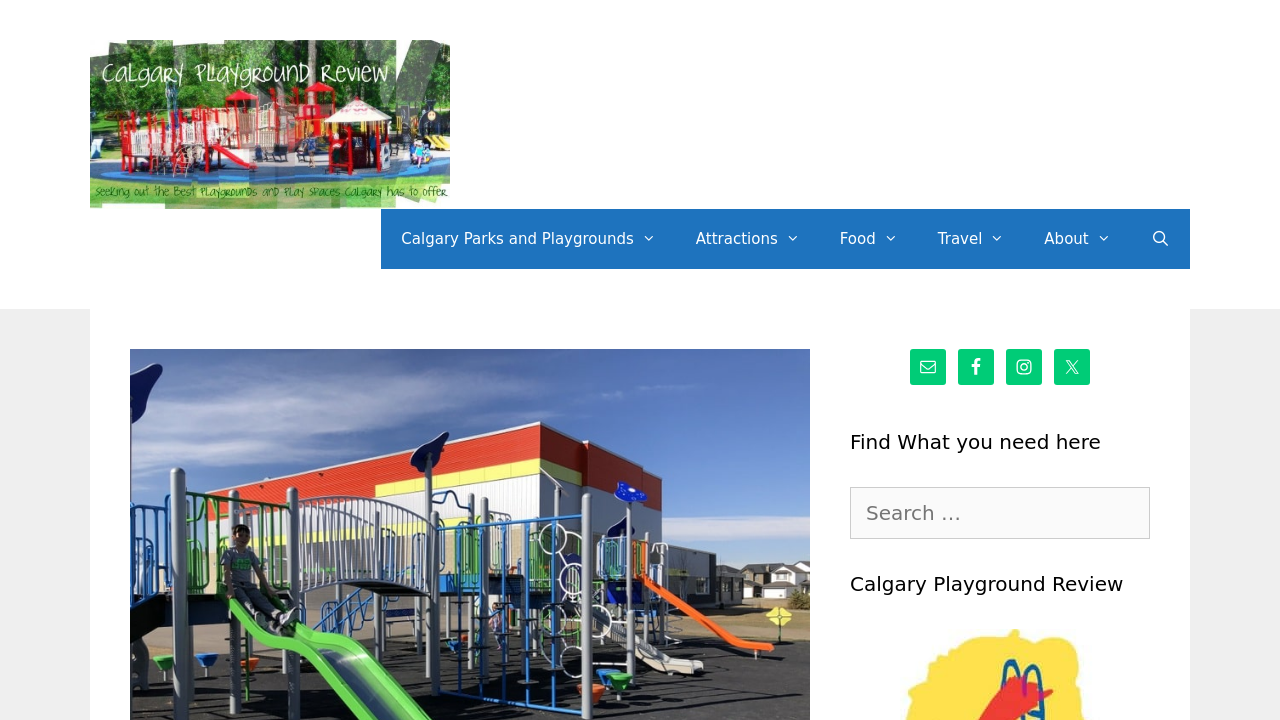Please specify the bounding box coordinates of the clickable section necessary to execute the following command: "Search for a playground".

[0.664, 0.676, 0.898, 0.748]